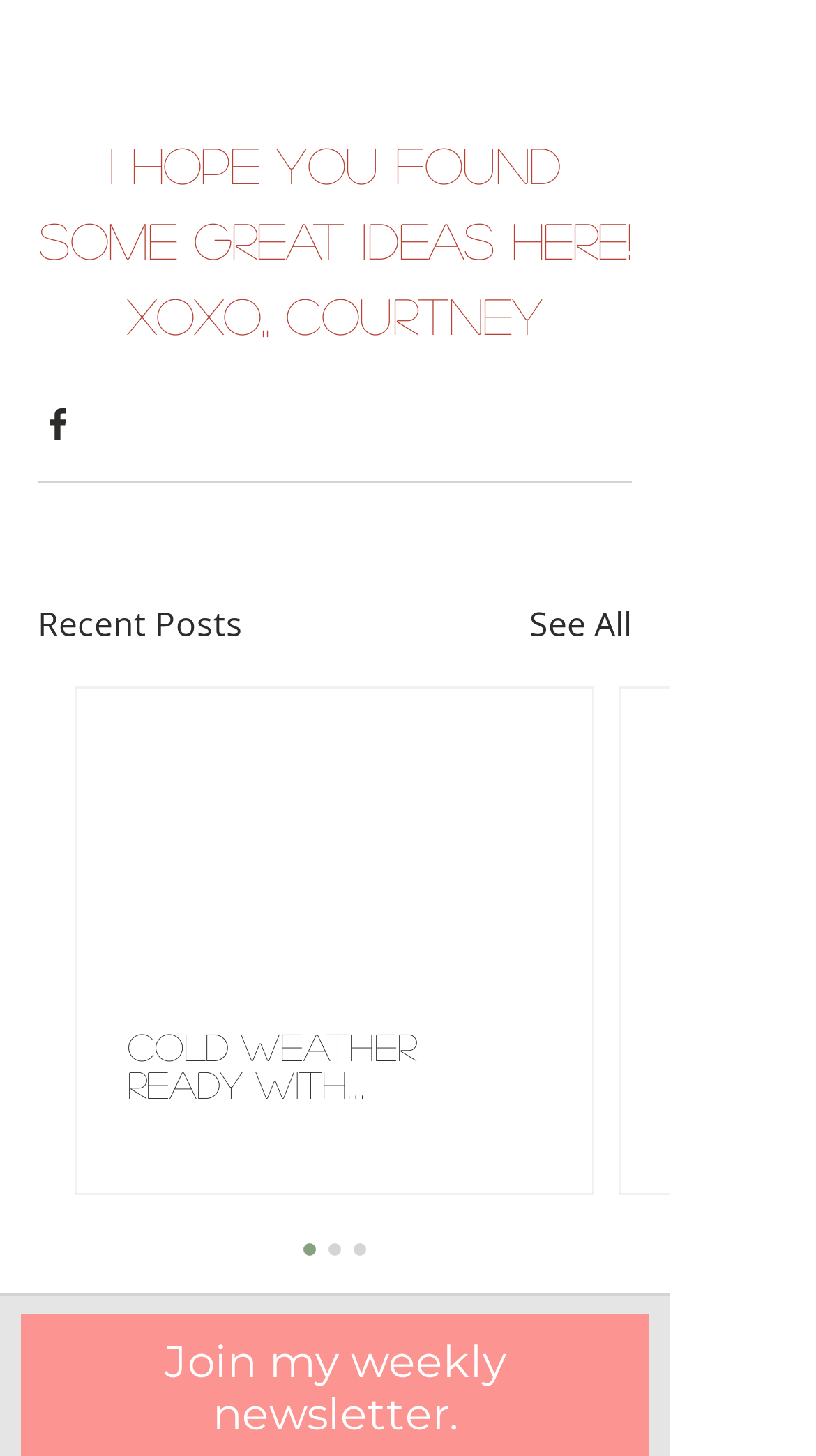Respond with a single word or phrase for the following question: 
What is the author's name?

Courtney